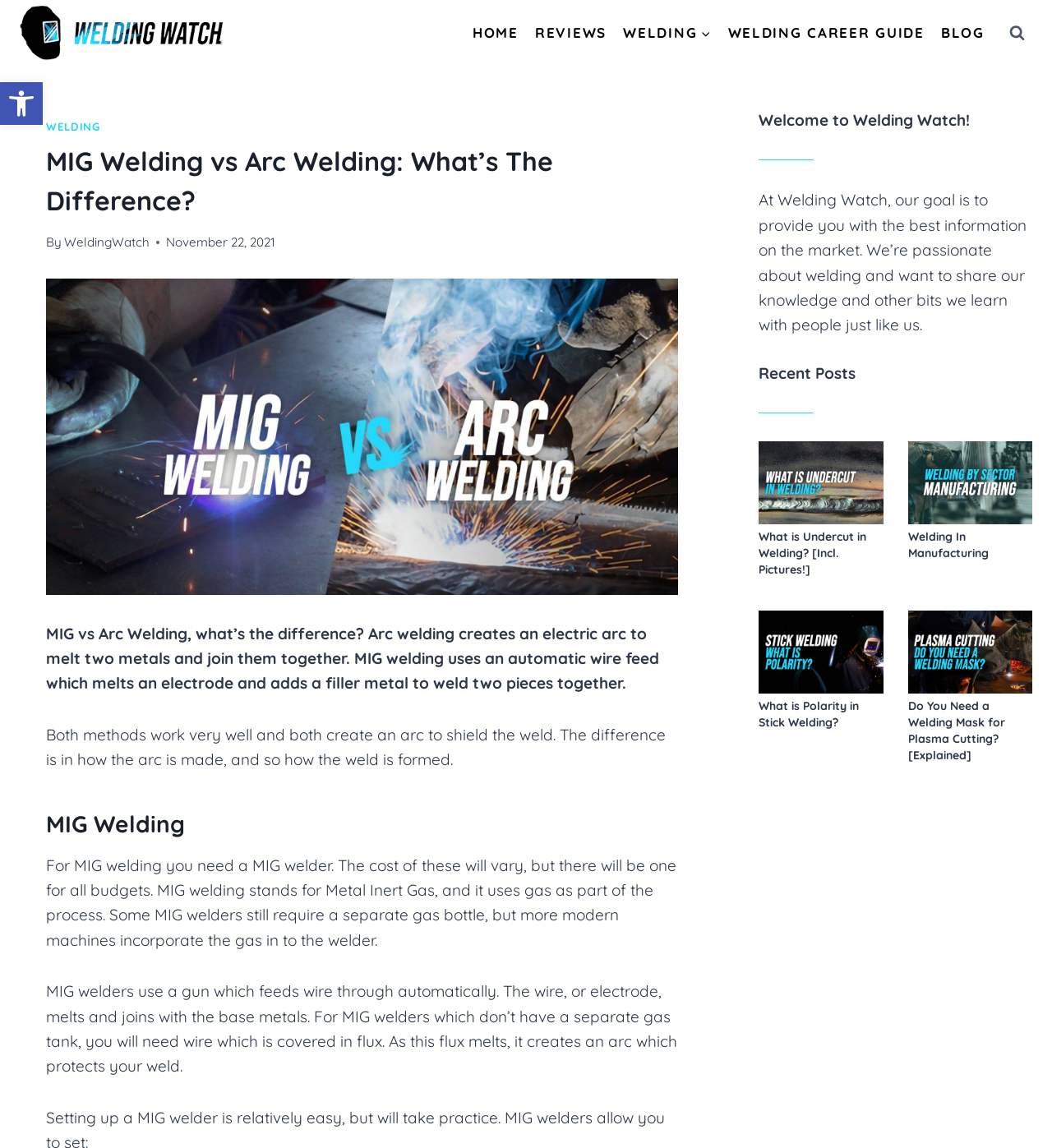Please determine the bounding box coordinates of the element's region to click in order to carry out the following instruction: "Click on the 'HOME' link". The coordinates should be four float numbers between 0 and 1, i.e., [left, top, right, bottom].

[0.441, 0.012, 0.501, 0.046]